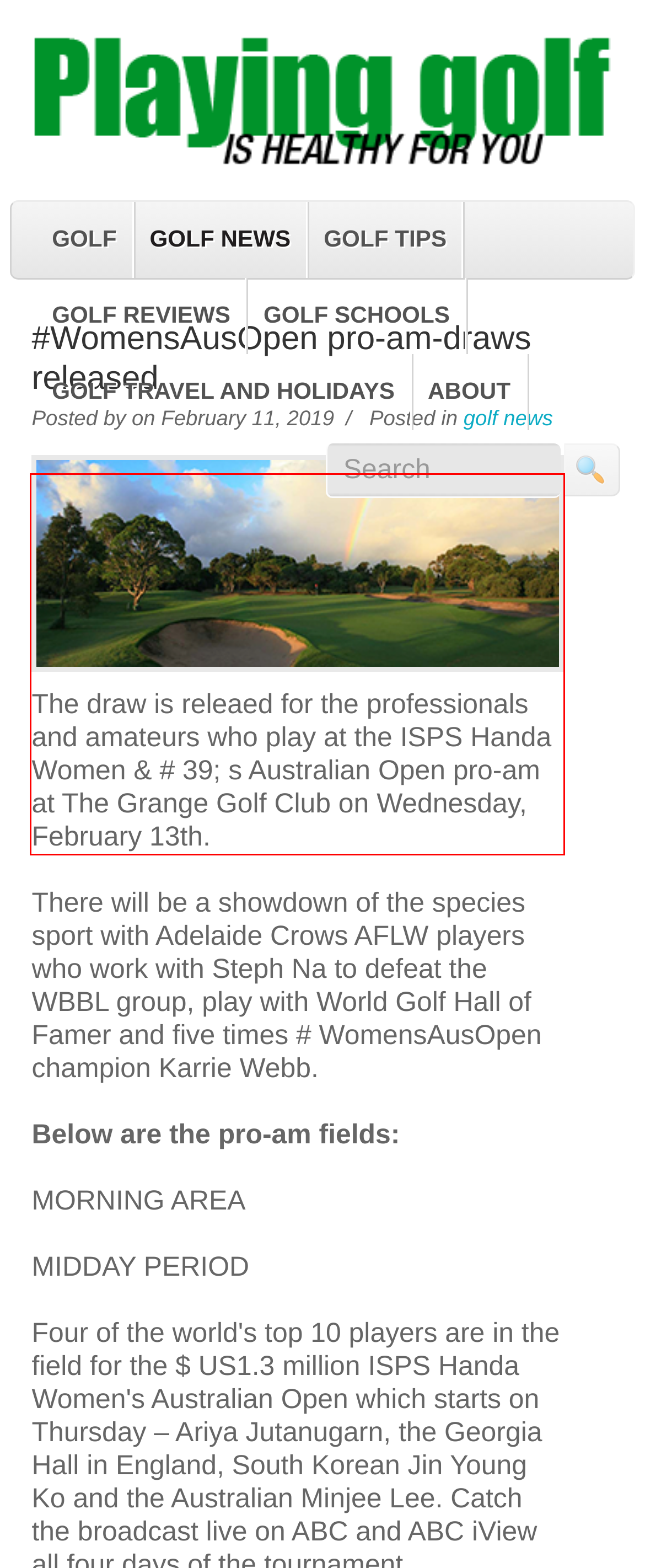Please recognize and transcribe the text located inside the red bounding box in the webpage image.

The draw is releaed for the professionals and amateurs who play at the ISPS Handa Women & # 39; s Australian Open pro-am at The Grange Golf Club on Wednesday, February 13th.